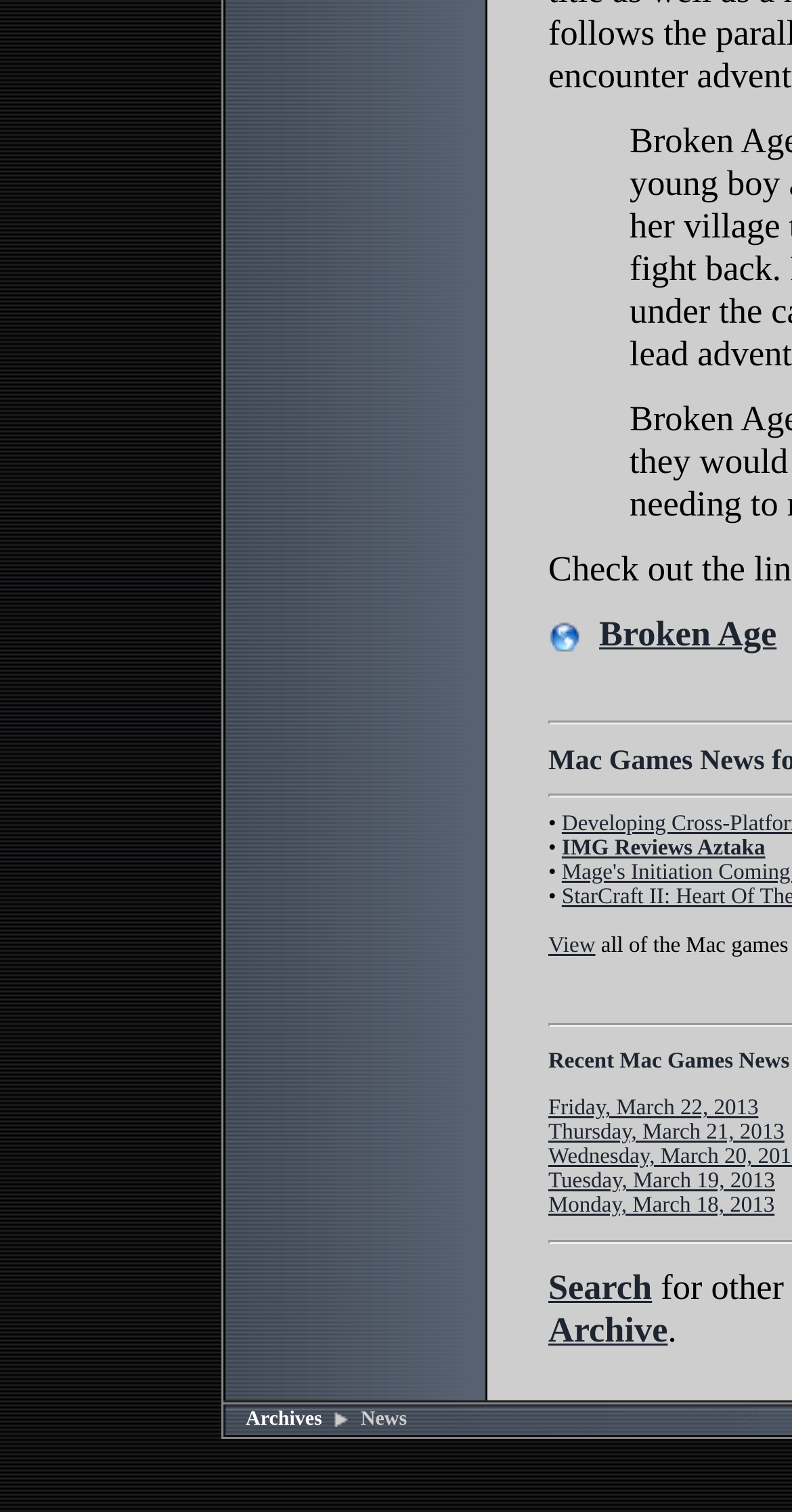Using details from the image, please answer the following question comprehensively:
What is the name of the game reviewed?

The question can be answered by looking at the link with the text 'Broken Age' which is a child element of the root element. This link is likely to be a title or a header of the webpage, indicating that the webpage is reviewing a game called 'Broken Age'.